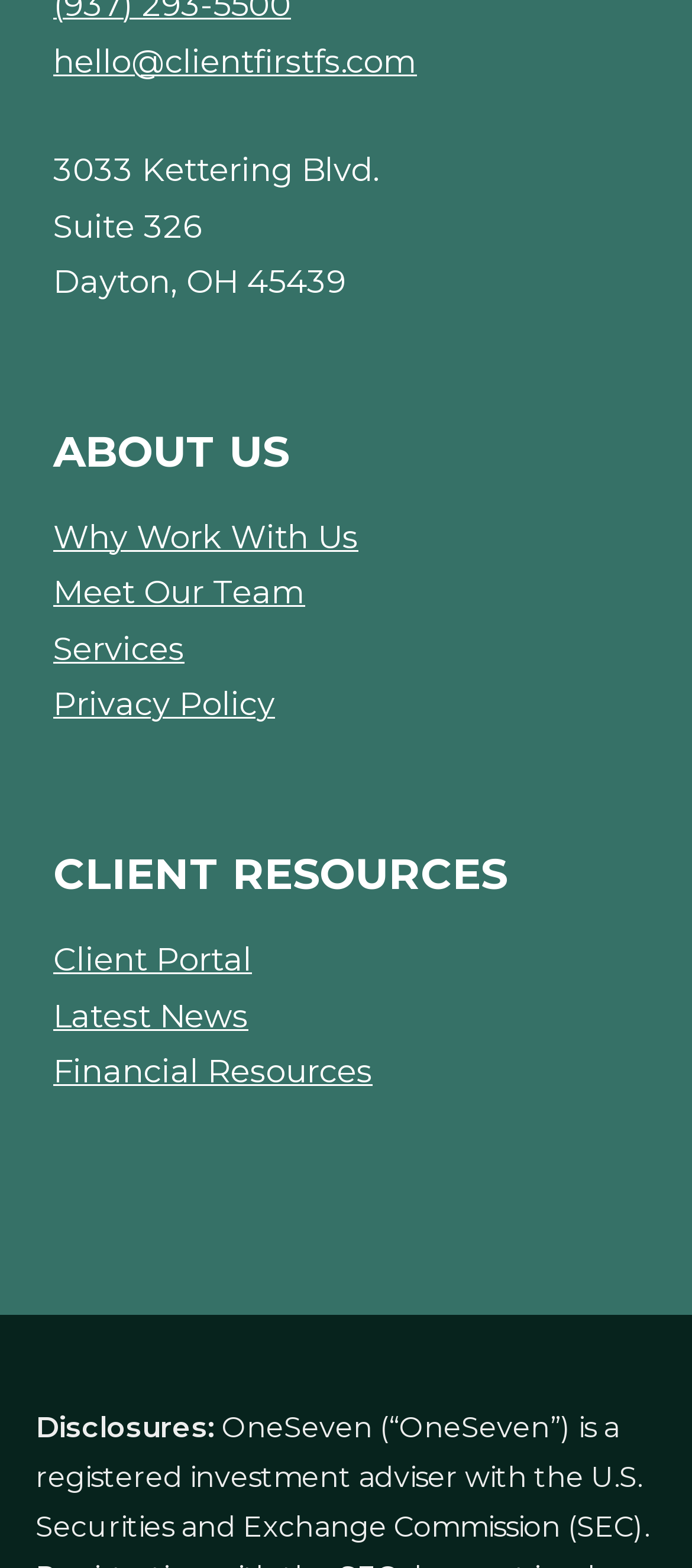Pinpoint the bounding box coordinates of the clickable element to carry out the following instruction: "Contact us via email."

[0.077, 0.027, 0.603, 0.052]